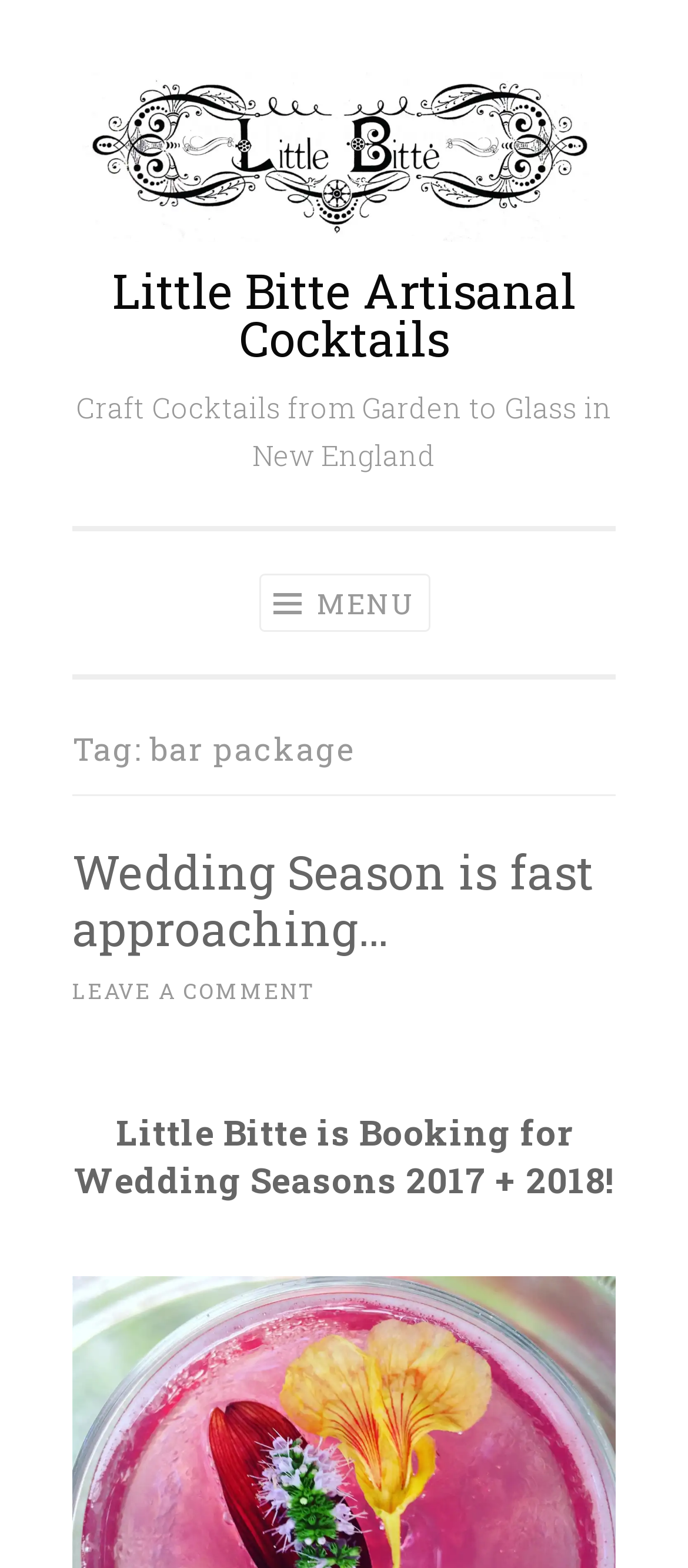What is the call-to-action for the latest article?
Please provide a comprehensive answer based on the contents of the image.

The call-to-action for the latest article can be found in the link element with the text 'LEAVE A COMMENT' which is likely to be a call-to-action for readers to engage with the article.